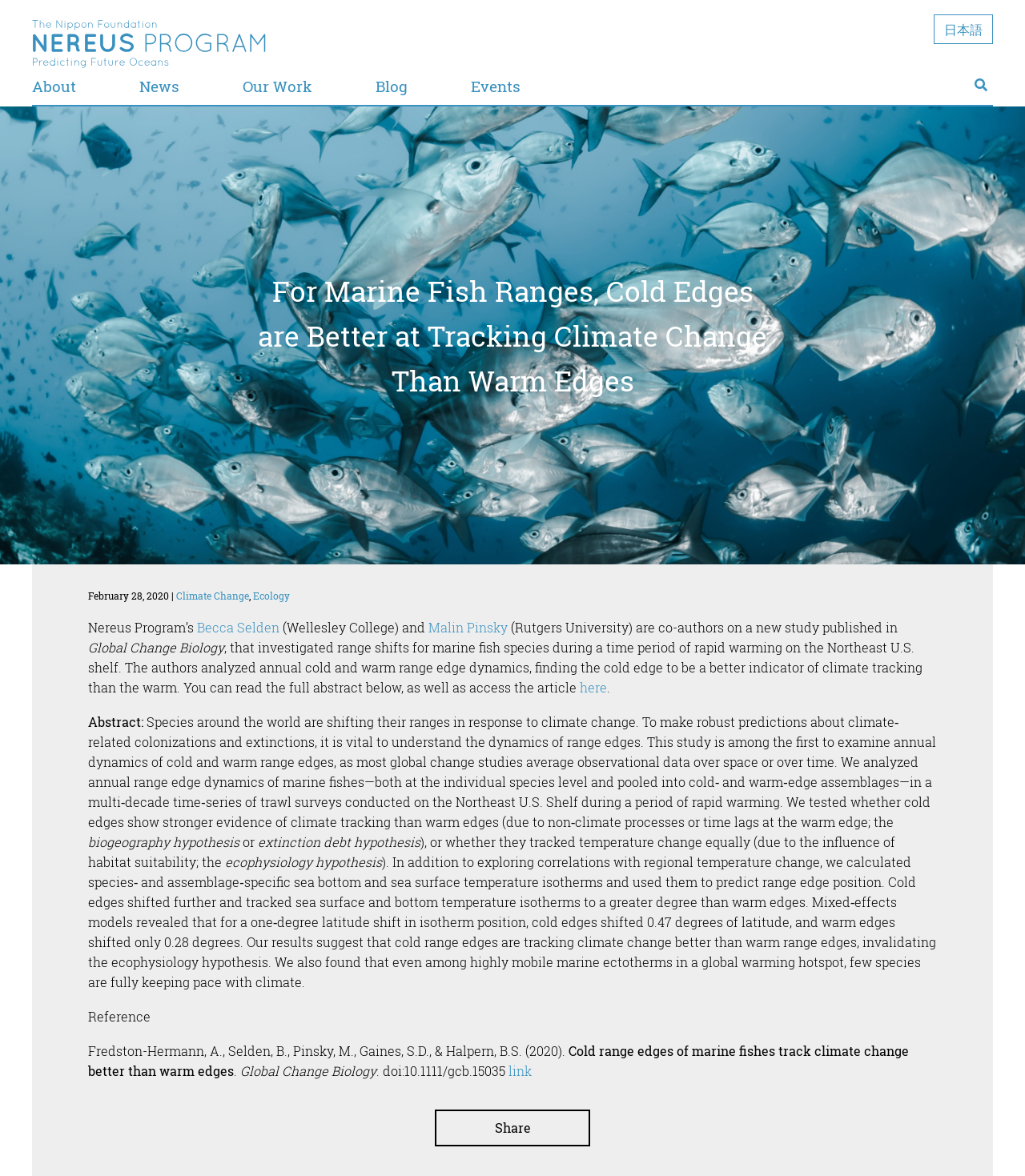What is the name of the journal where the study was published?
Look at the screenshot and respond with one word or a short phrase.

Global Change Biology